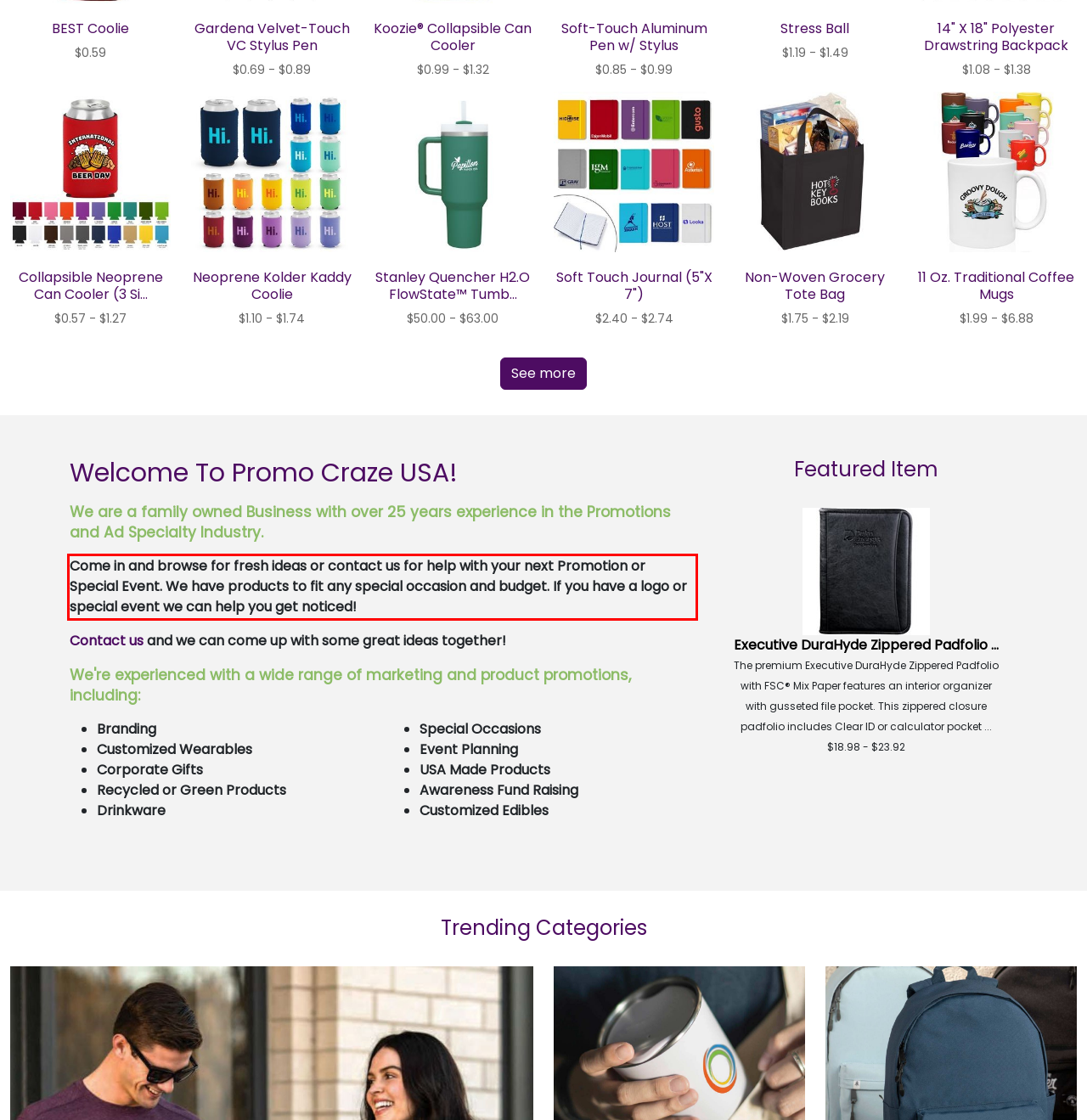Identify the text inside the red bounding box on the provided webpage screenshot by performing OCR.

Come in and browse for fresh ideas or contact us for help with your next Promotion or Special Event. We have products to fit any special occasion and budget. If you have a logo or special event we can help you get noticed!